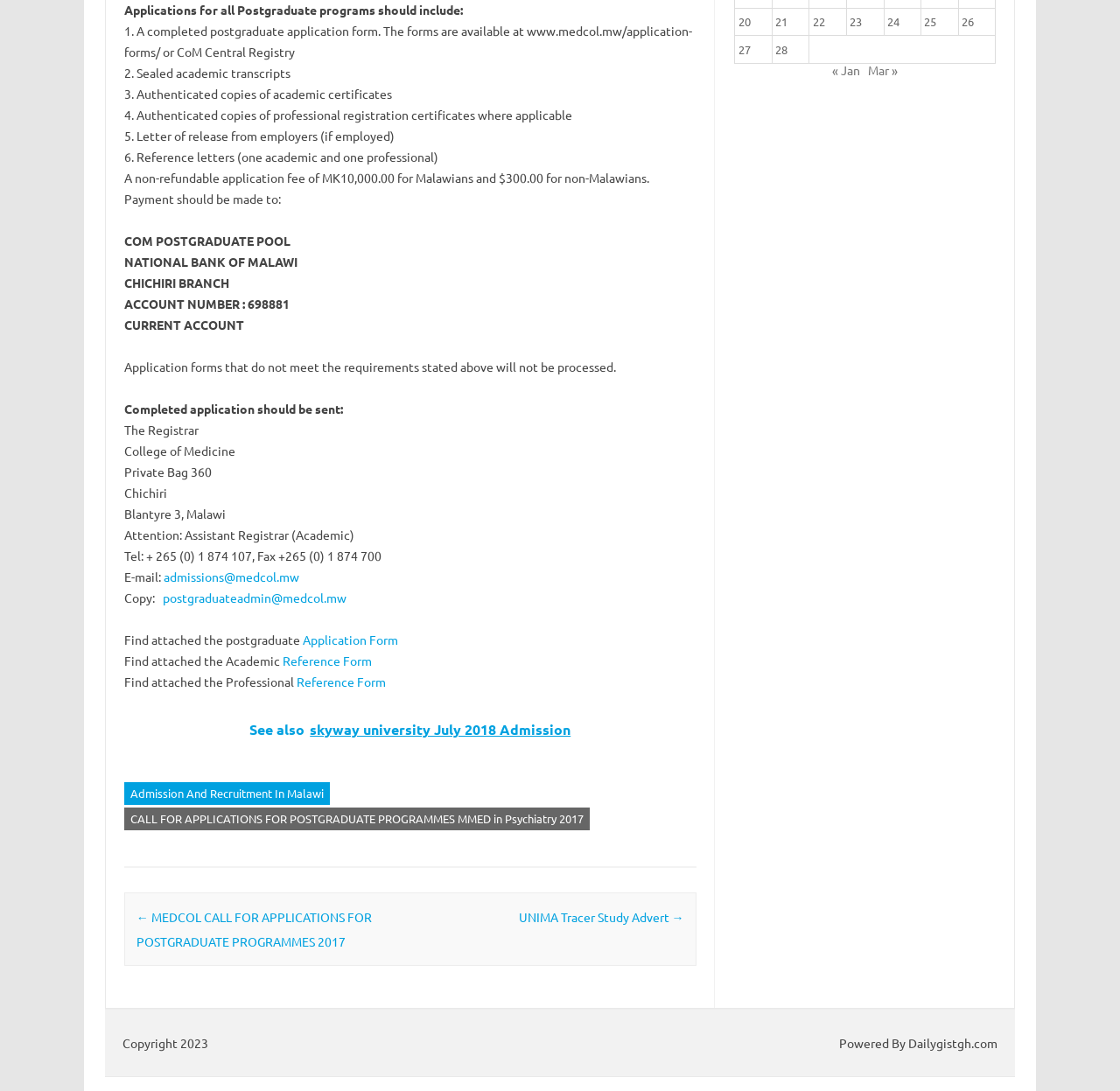Determine the bounding box coordinates of the region that needs to be clicked to achieve the task: "Open the Canvas link".

None